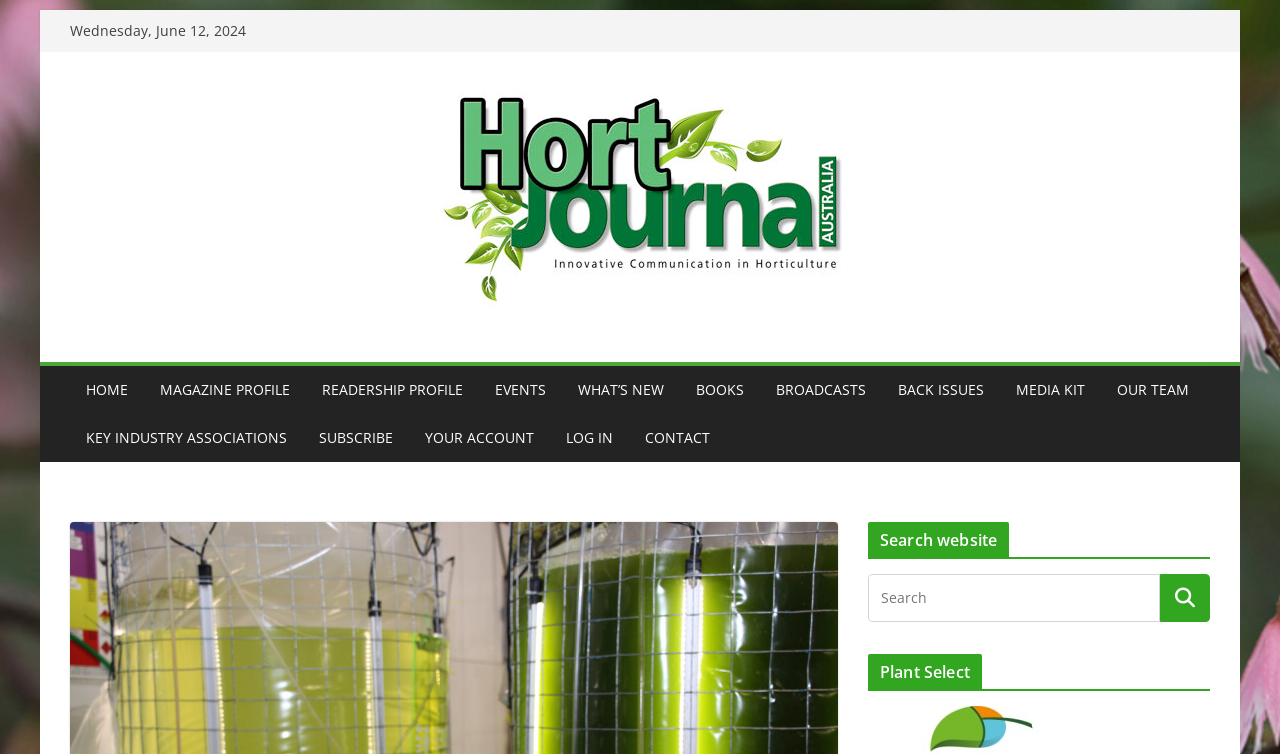Produce an extensive caption that describes everything on the webpage.

This webpage is about Hort Journal Australia, a publication focused on horticulture. At the top left, there is a link to skip to the content. Next to it, the current date, "Wednesday, June 12, 2024", is displayed. 

The main header section features a prominent link to "Hort Journal Australia" with an accompanying image of the same name, taking up a significant portion of the top section. 

Below the header, there is a navigation menu with 11 links: "HOME", "MAGAZINE PROFILE", "READERSHIP PROFILE", "EVENTS", "WHAT’S NEW", "BOOKS", "BROADCASTS", "BACK ISSUES", "MEDIA KIT", "OUR TEAM", and "KEY INDUSTRY ASSOCIATIONS". These links are arranged horizontally, taking up the entire width of the page.

Underneath the navigation menu, there are three more links: "SUBSCRIBE", "YOUR ACCOUNT", and "LOG IN", followed by a "CONTACT" link. 

On the right side of the page, there is a complementary section with a search function. The search function consists of a search box and a magnifying glass button. Below the search function, there is a "Plant Select" heading with a link underneath.

The main content of the webpage starts with an article titled "Aquatic greenlife reduces bovine greenhouse gases" by Karen Smith, which discusses the possibility of turning waste by-products into something useful.